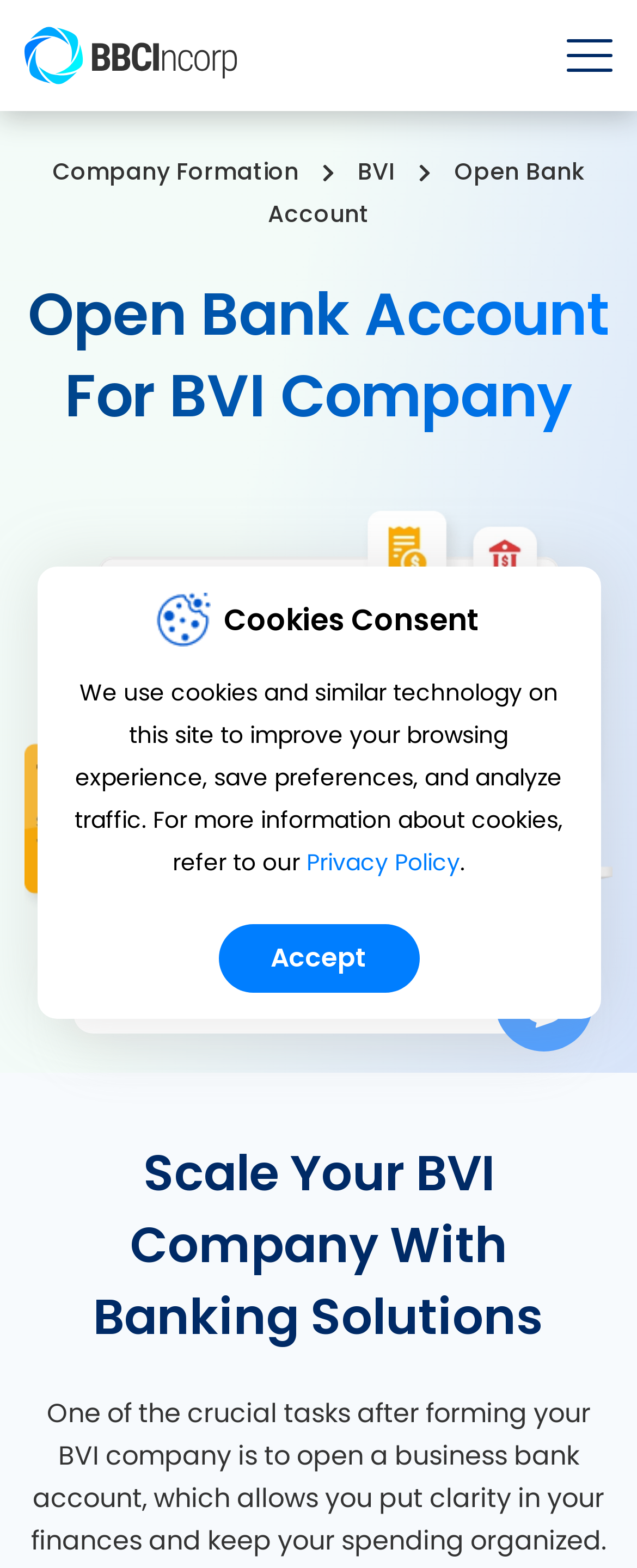Determine the bounding box coordinates for the UI element described. Format the coordinates as (top-left x, top-left y, bottom-right x, bottom-right y) and ensure all values are between 0 and 1. Element description: Privacy Policy

[0.481, 0.544, 0.722, 0.558]